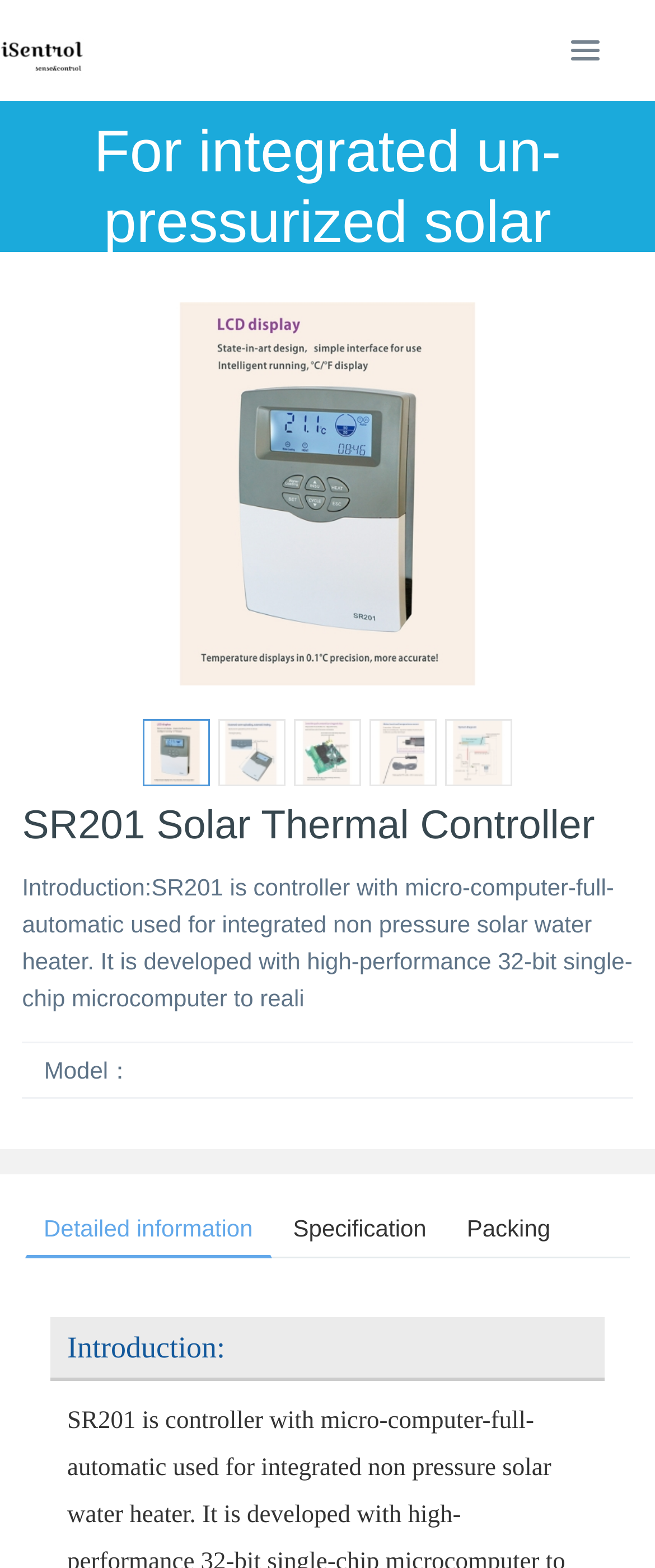Please extract the title of the webpage.

SR201 Solar Thermal Controller